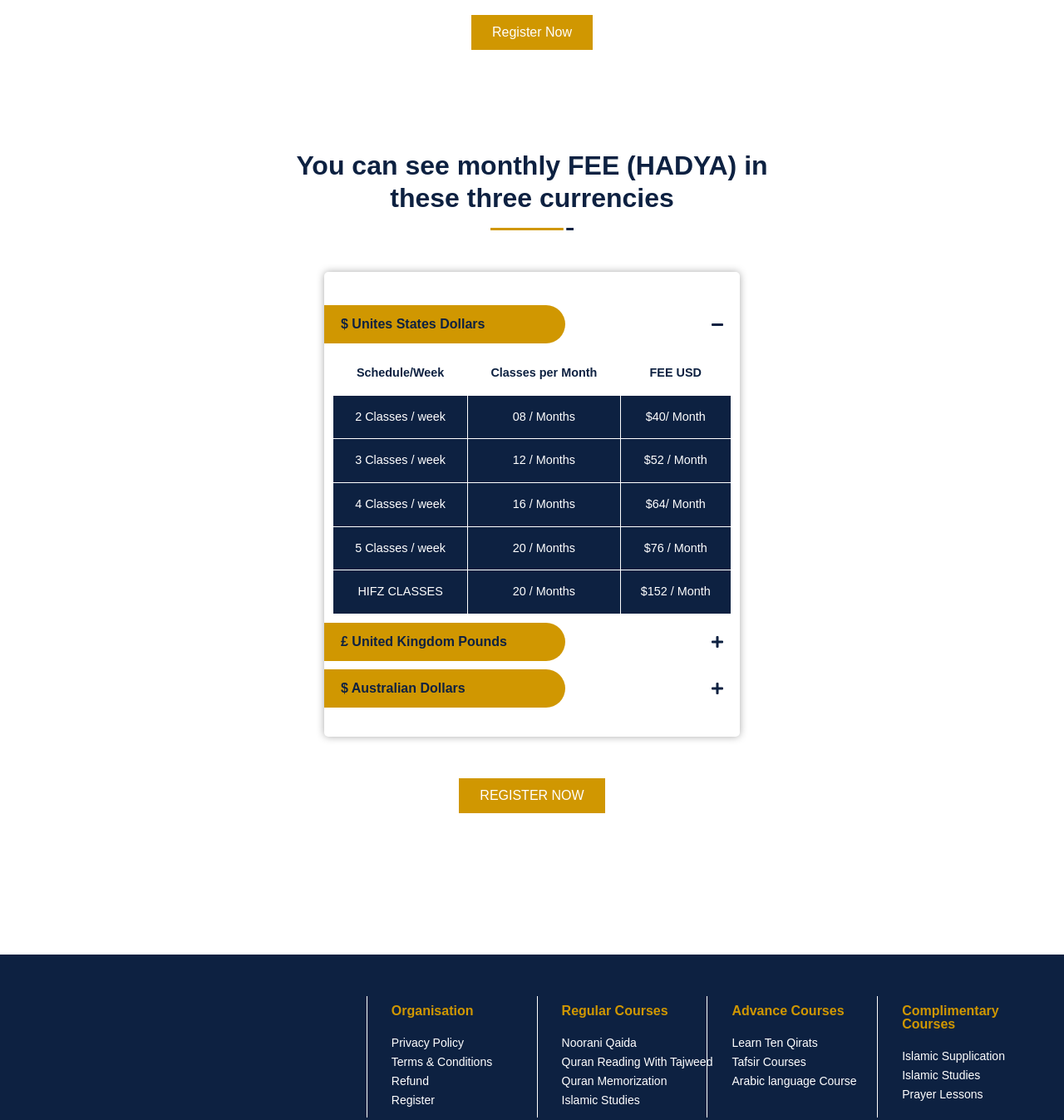Please indicate the bounding box coordinates of the element's region to be clicked to achieve the instruction: "View Privacy Policy". Provide the coordinates as four float numbers between 0 and 1, i.e., [left, top, right, bottom].

[0.368, 0.923, 0.512, 0.939]